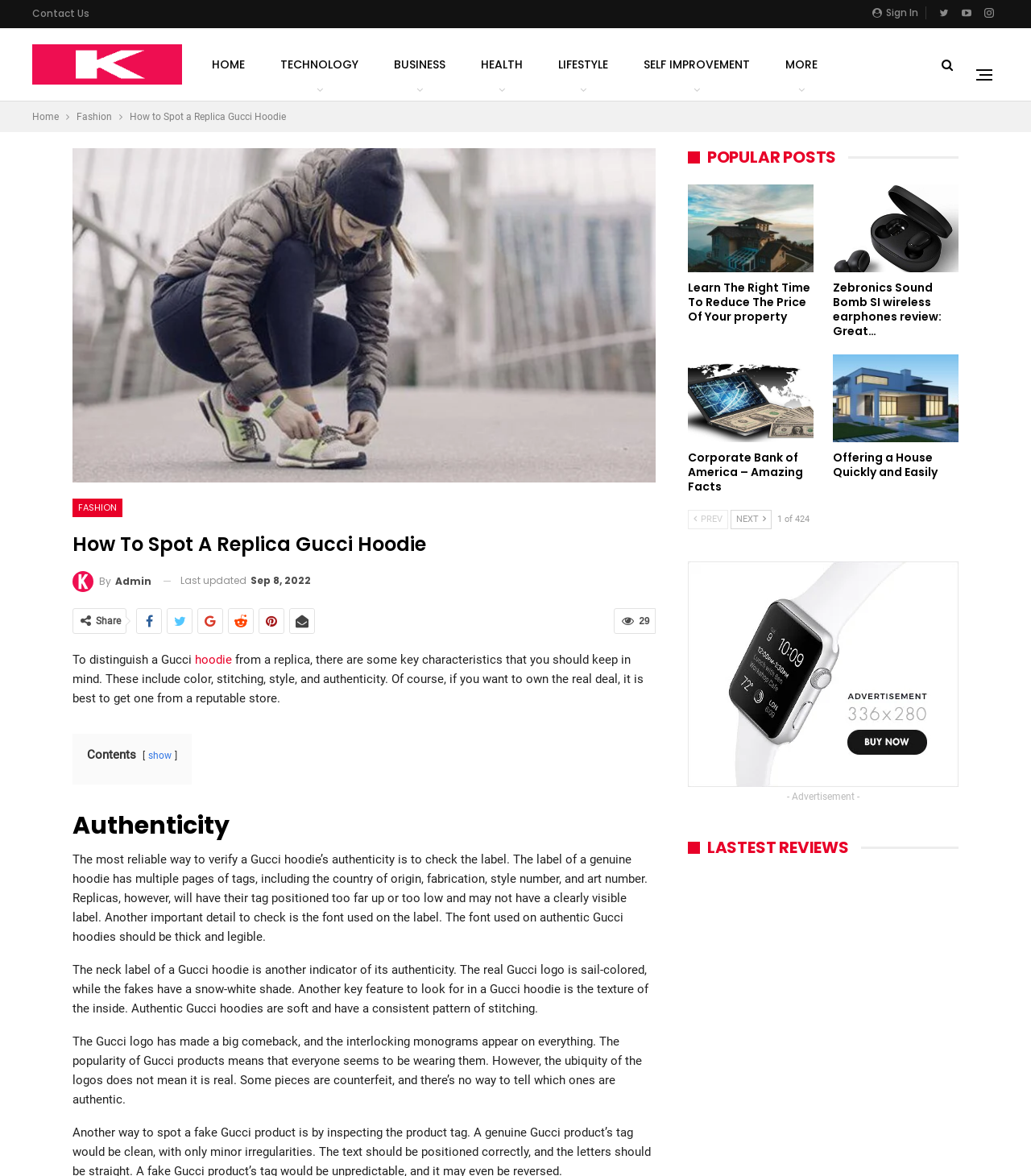What is the purpose of the article? Based on the image, give a response in one word or a short phrase.

To distinguish authentic from replica